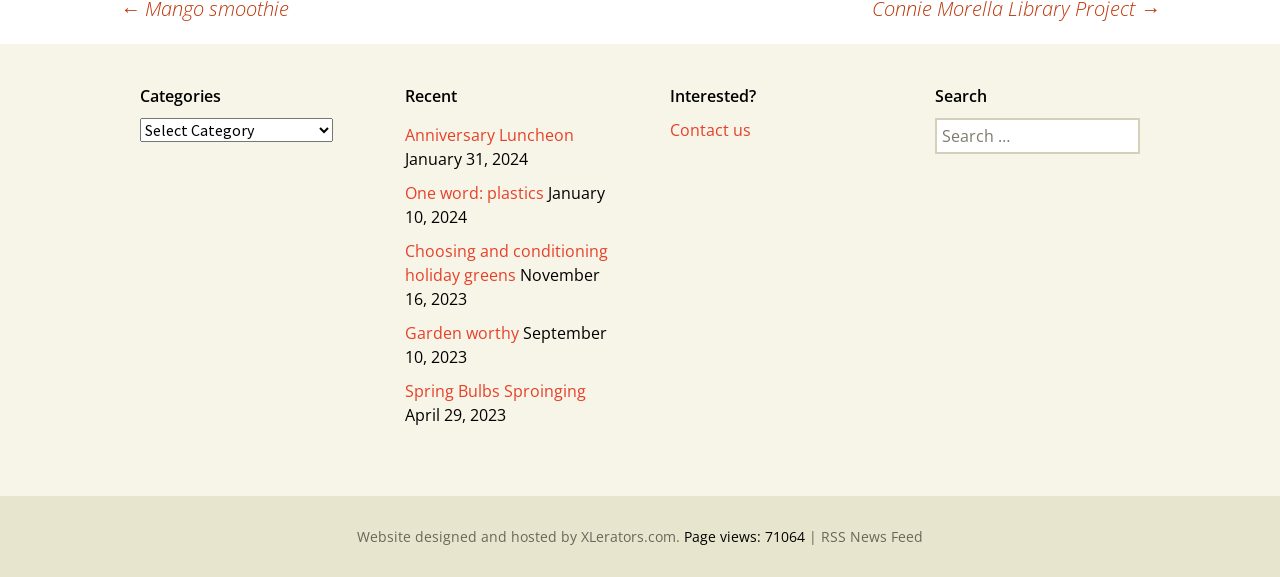What are the categories available?
Please analyze the image and answer the question with as much detail as possible.

The webpage has a combobox with the label 'Categories' but it does not specify the available categories. It only provides a dropdown menu with the option to select a category.